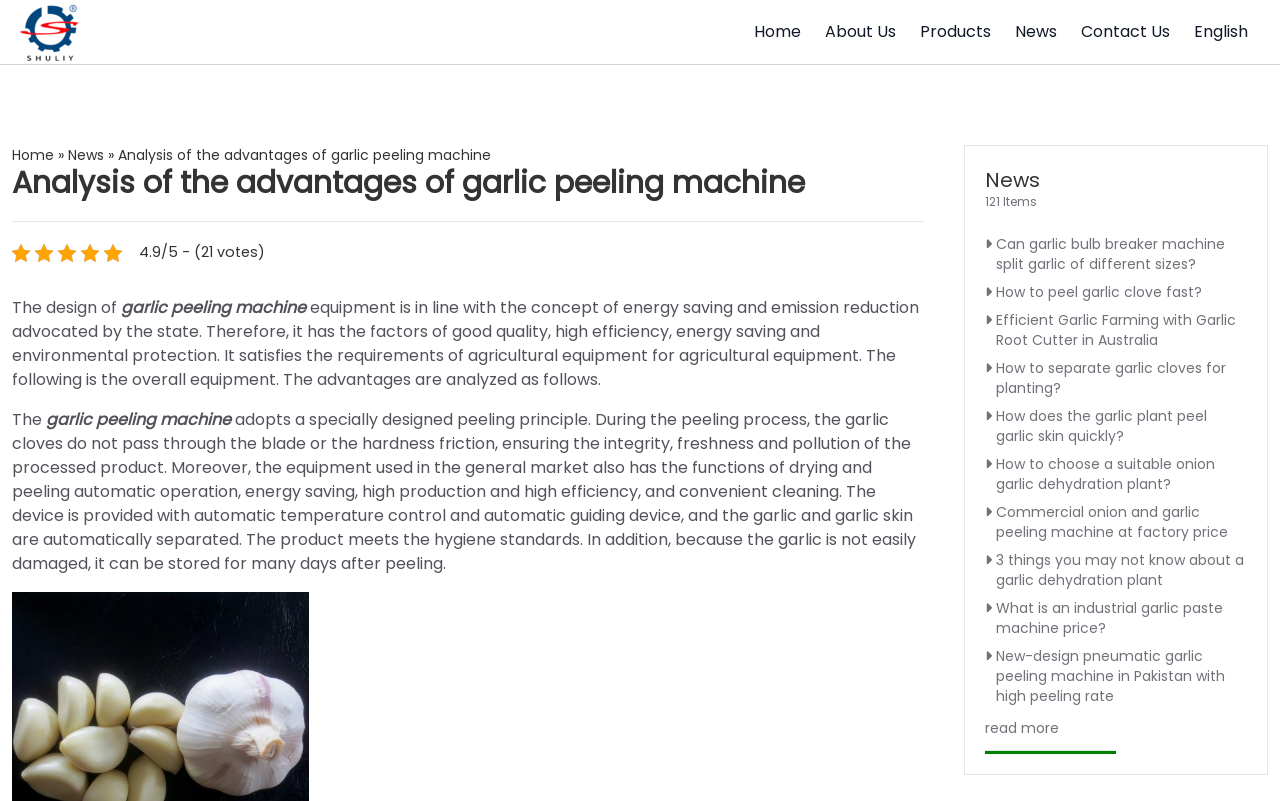Give a one-word or one-phrase response to the question:
How many news items are listed on this webpage?

121 items